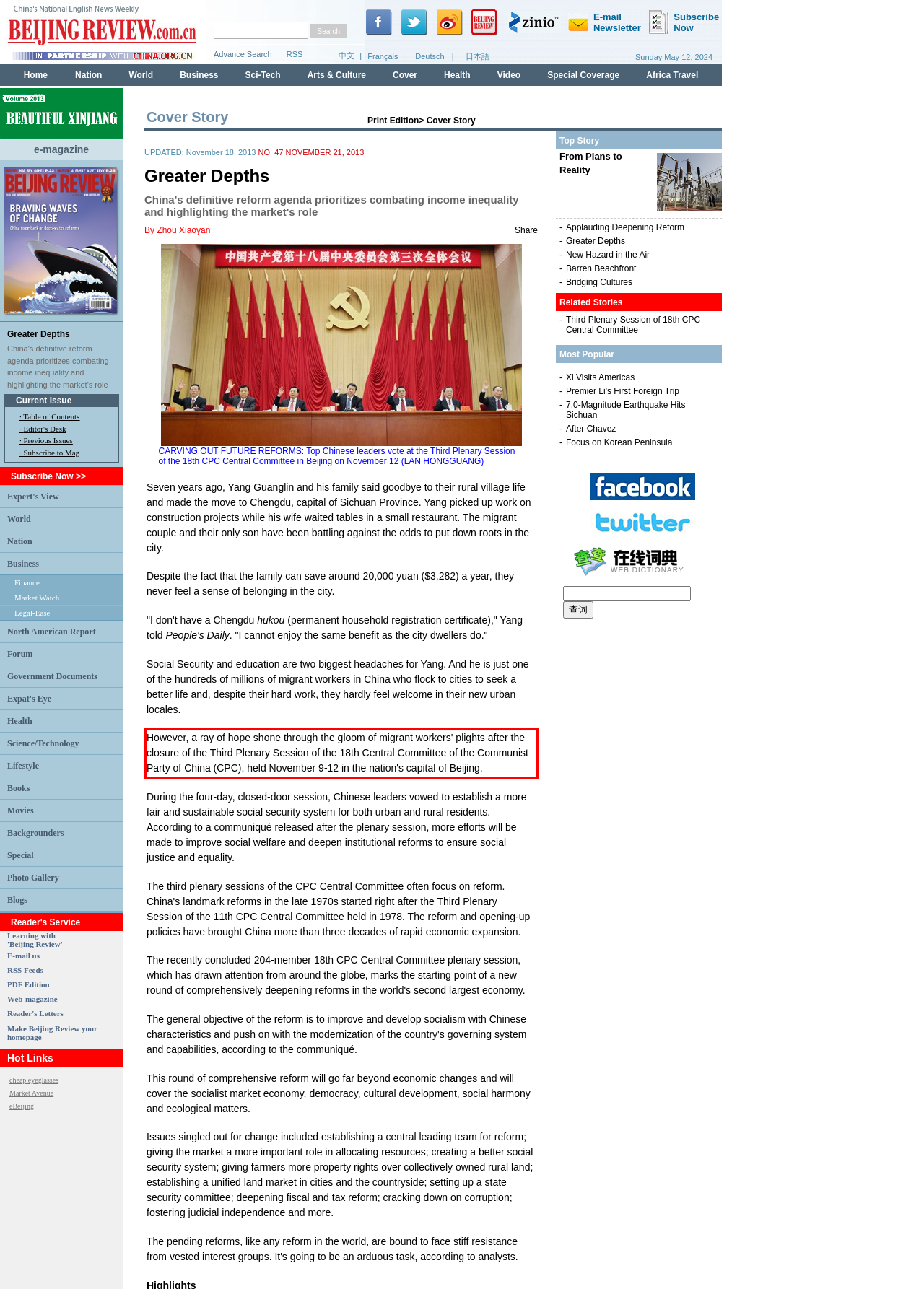Look at the webpage screenshot and recognize the text inside the red bounding box.

However, a ray of hope shone through the gloom of migrant workers' plights after the closure of the Third Plenary Session of the 18th Central Committee of the Communist Party of China (CPC), held November 9-12 in the nation's capital of Beijing.